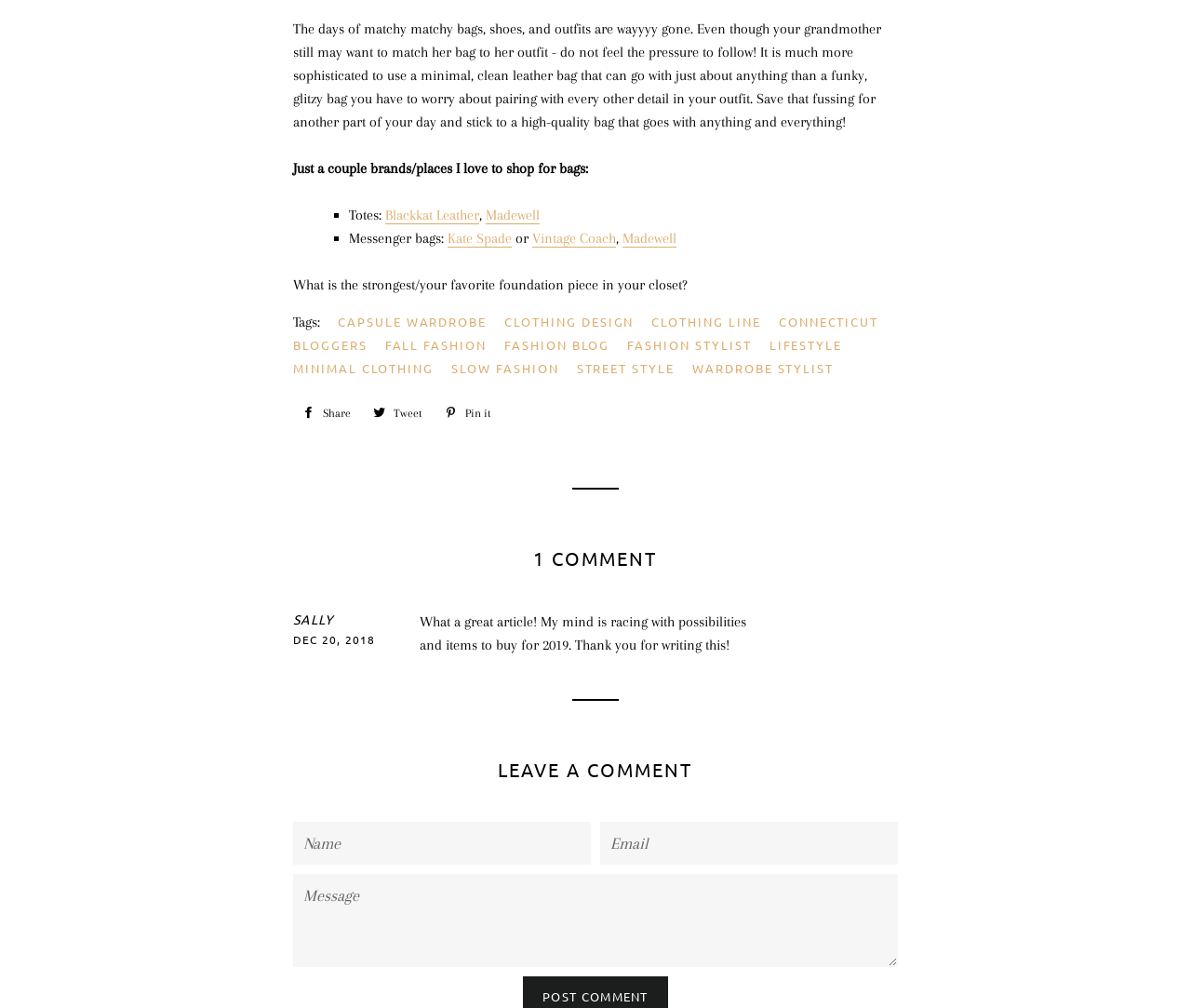Find the bounding box coordinates for the UI element that matches this description: "Video".

None